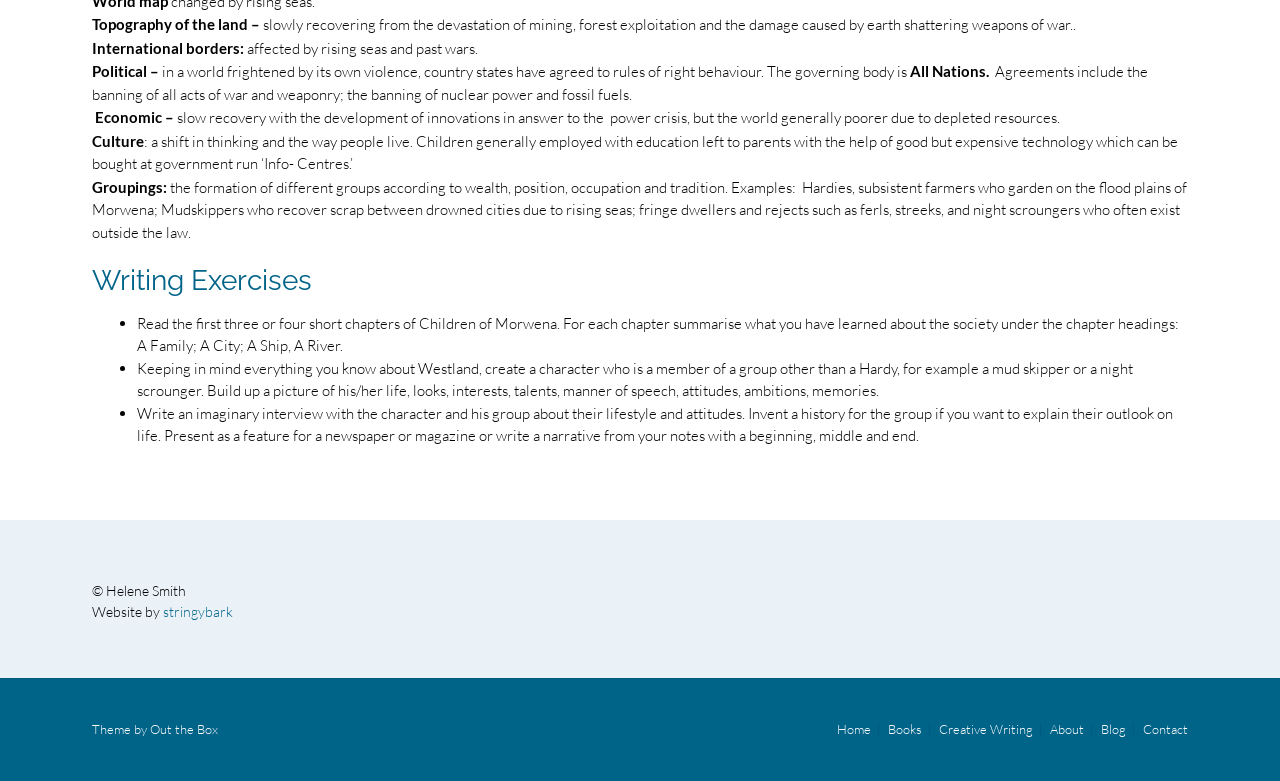What is the purpose of 'Info-Centres'?
Examine the image closely and answer the question with as much detail as possible.

The text mentions that children are generally employed with education left to parents with the help of good but expensive technology which can be bought at government-run 'Info-Centres'. This implies that the purpose of 'Info-Centres' is to provide education to children.